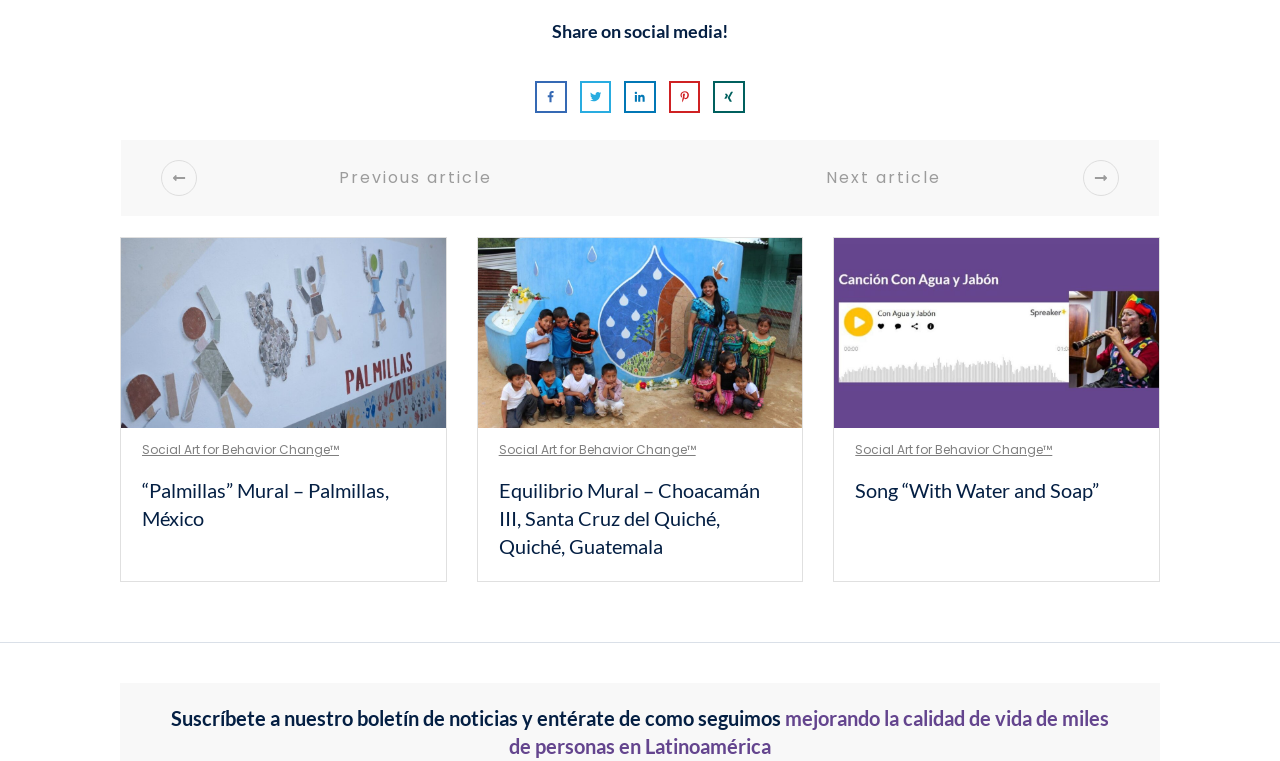From the element description: "Song “With Water and Soap”", extract the bounding box coordinates of the UI element. The coordinates should be expressed as four float numbers between 0 and 1, in the order [left, top, right, bottom].

[0.668, 0.629, 0.859, 0.66]